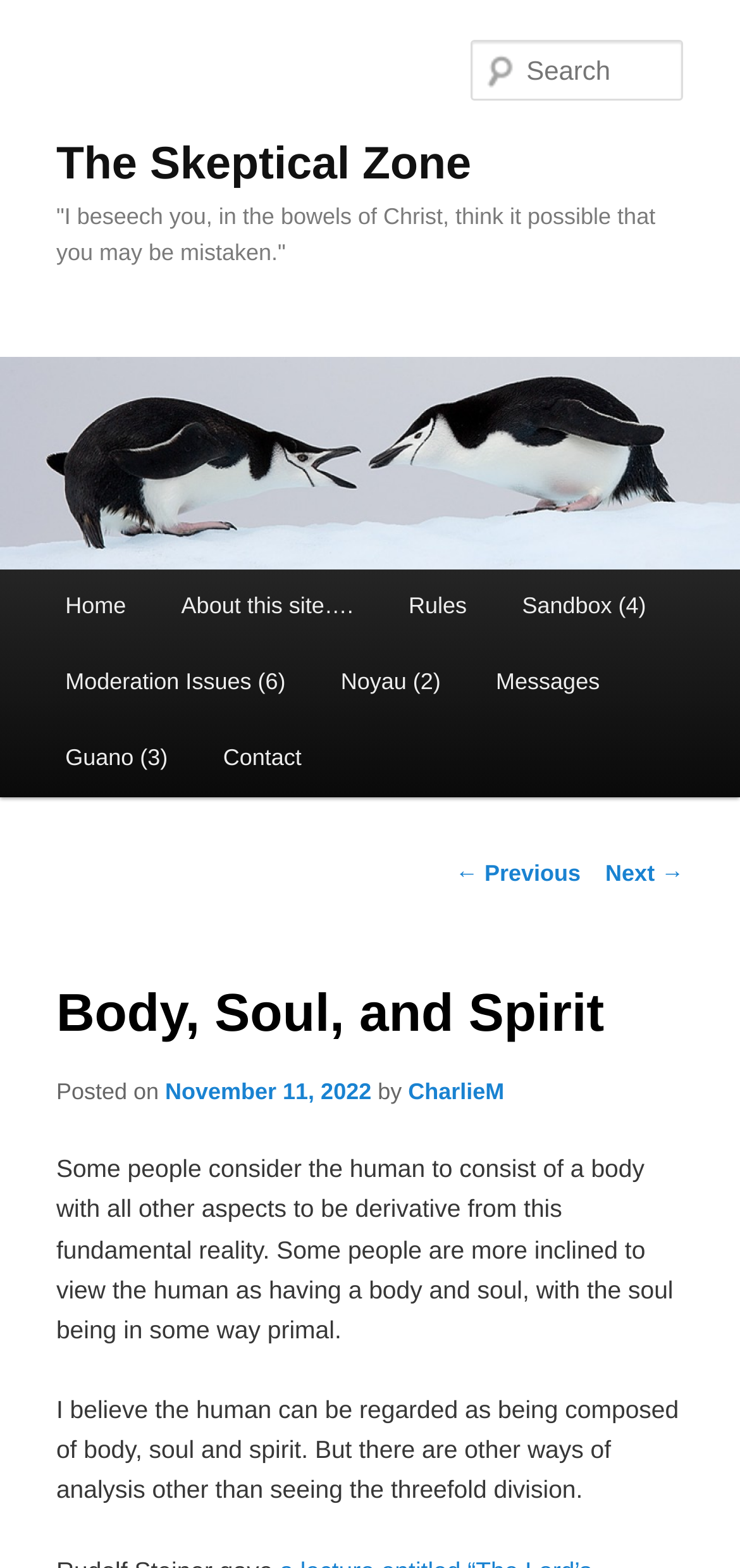Locate the bounding box coordinates of the segment that needs to be clicked to meet this instruction: "Read the previous post".

[0.615, 0.549, 0.785, 0.566]